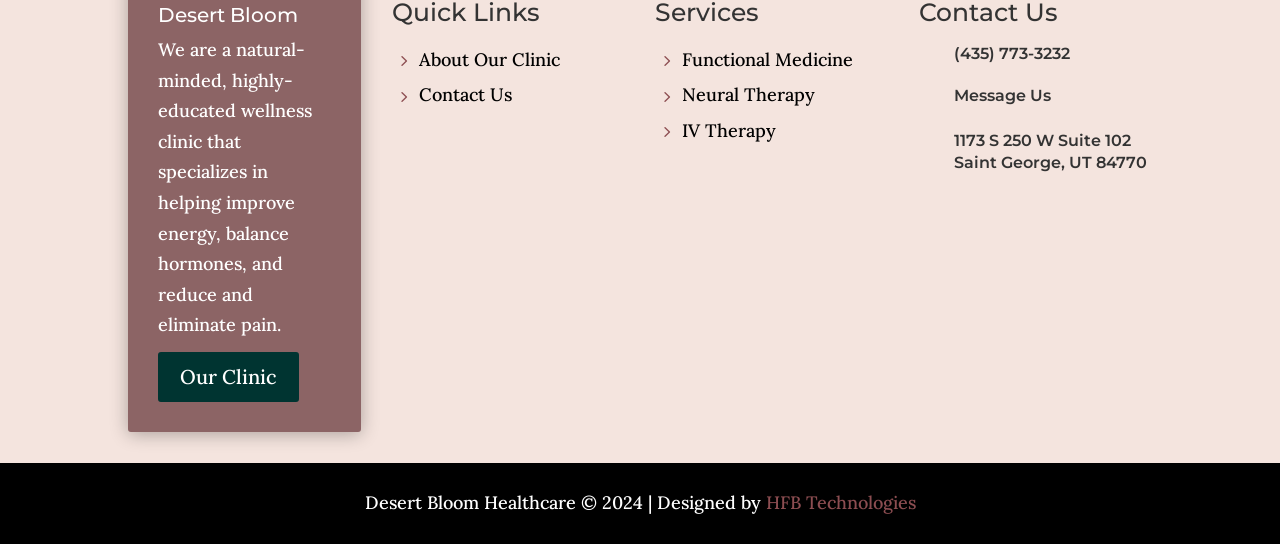Find the bounding box coordinates of the element to click in order to complete this instruction: "Check the address of 'Desert Bloom Healthcare'". The bounding box coordinates must be four float numbers between 0 and 1, denoted as [left, top, right, bottom].

[0.745, 0.239, 0.9, 0.339]